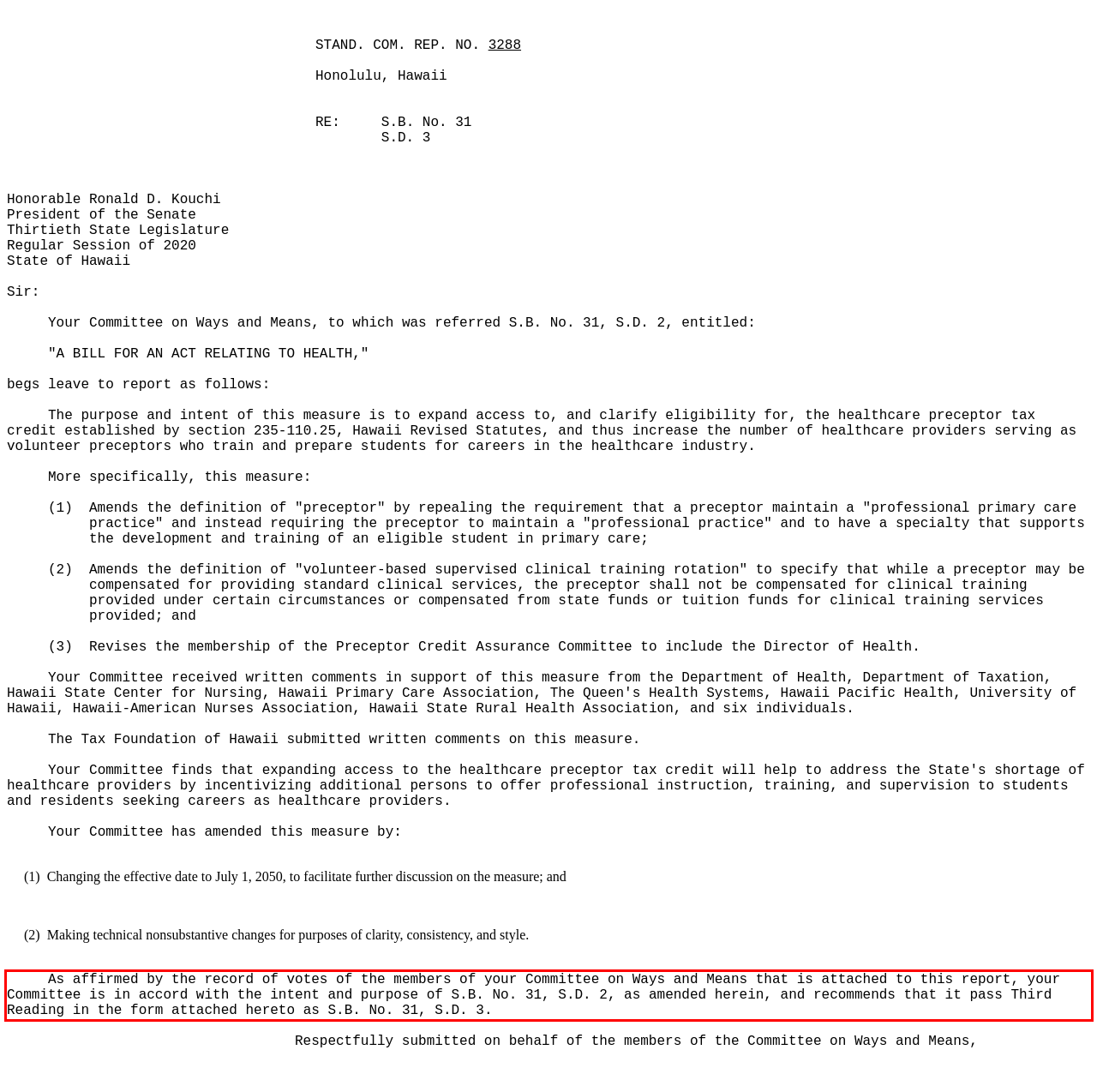You have a screenshot of a webpage with a red bounding box. Use OCR to generate the text contained within this red rectangle.

As affirmed by the record of votes of the members of your Committee on Ways and Means that is attached to this report, your Committee is in accord with the intent and purpose of S.B. No. 31, S.D. 2, as amended herein, and recommends that it pass Third Reading in the form attached hereto as S.B. No. 31, S.D. 3.